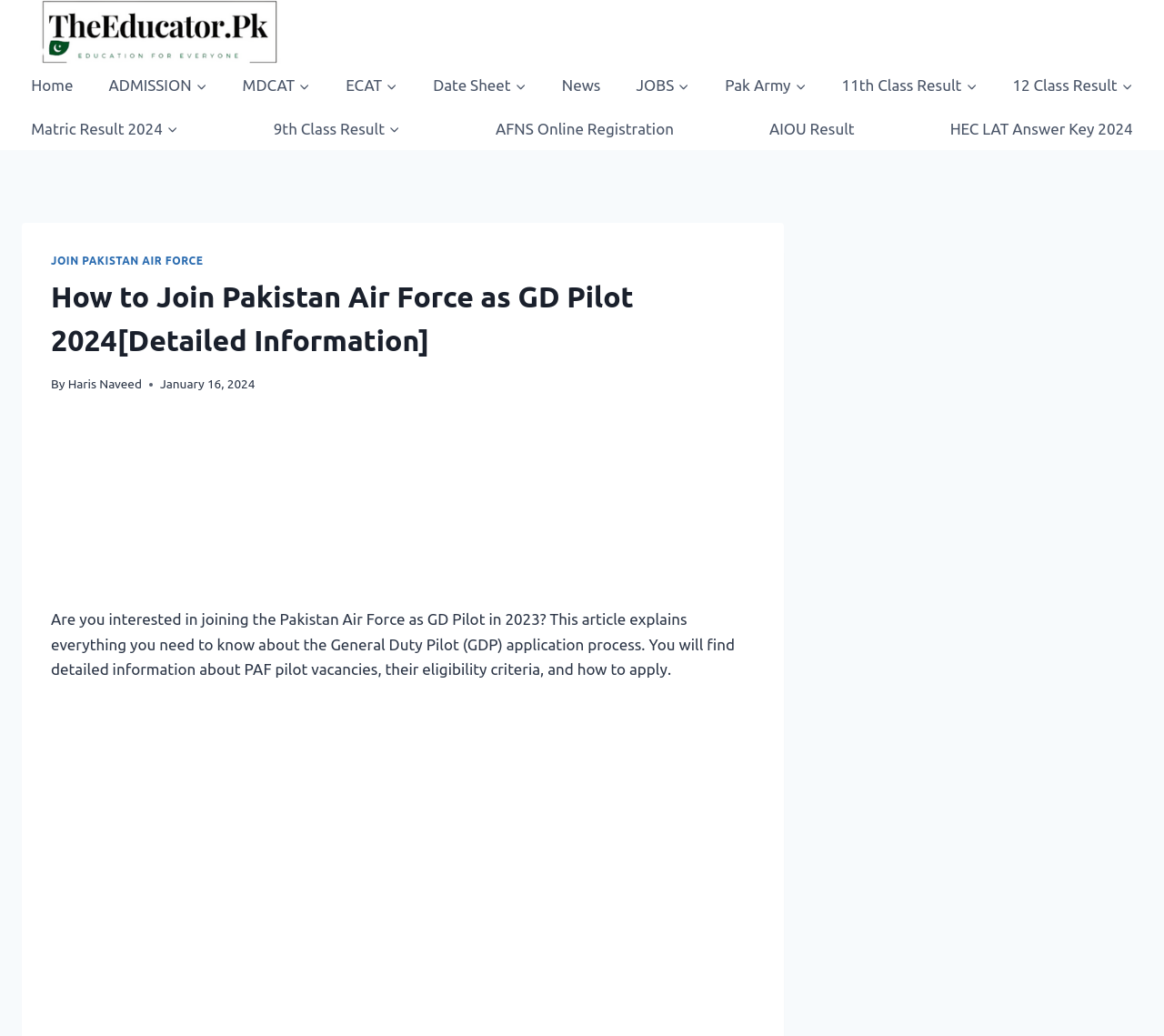Using a single word or phrase, answer the following question: 
What is the author of the article?

Haris Naveed